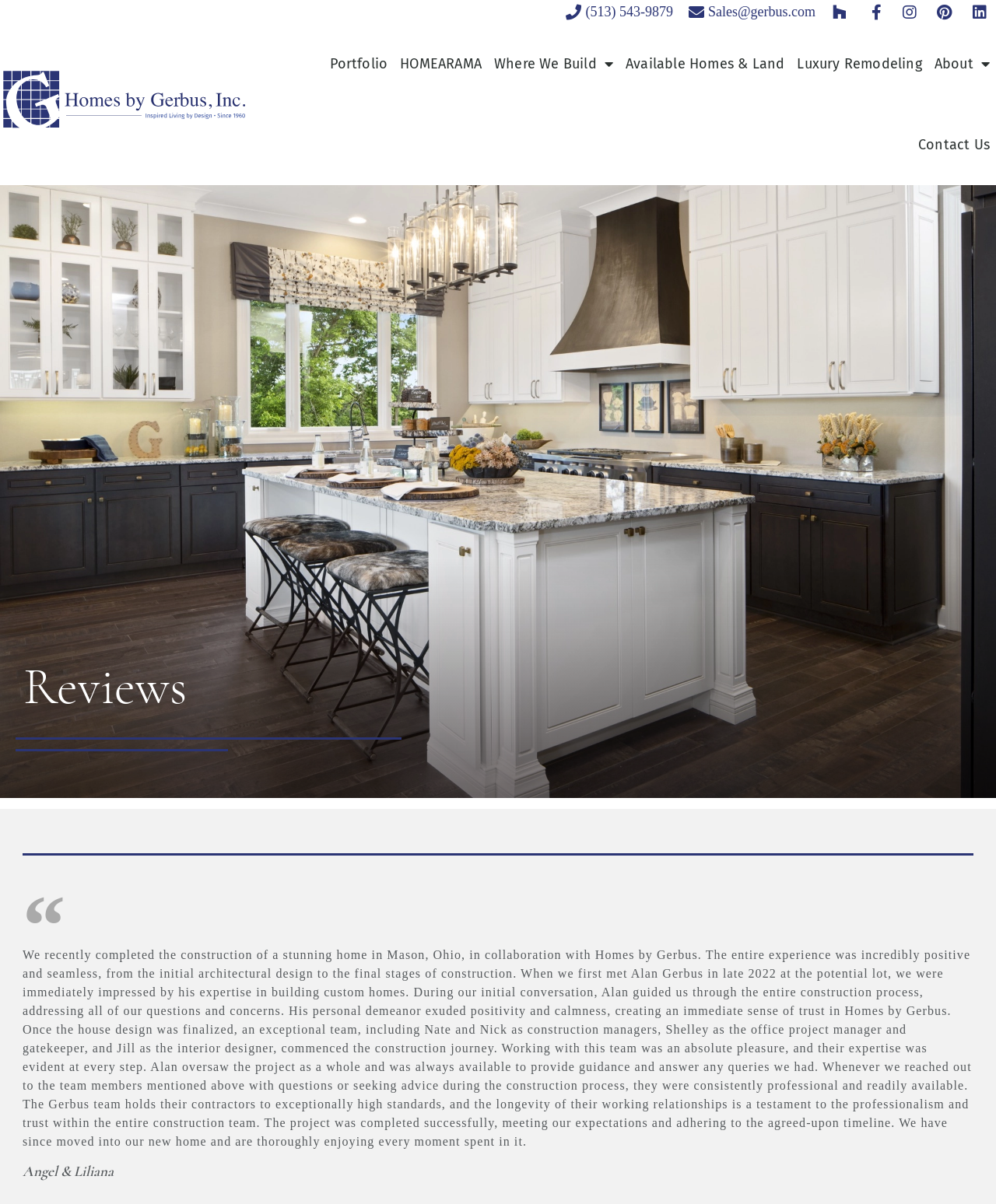Create an elaborate caption for the webpage.

This webpage is about Homes by Gerbus, a custom home builder in Cincinnati and Northern Kentucky. At the top of the page, there are contact links, including a phone number and email address, positioned horizontally across the page. Below these links, there is a navigation menu with links to different sections of the website, such as Portfolio, HOMEARAMA, Where We Build, Available Homes & Land, Luxury Remodeling, About, and Contact Us.

The main content of the page is a review section, headed by a large "Reviews" title. This section features a blockquote with a testimonial from satisfied customers, Angel and Liliana, who share their positive experience of building a custom home with Homes by Gerbus. The testimonial is a lengthy paragraph that describes their experience in detail, from the initial design phase to the final construction stages.

At the bottom of the page, there is a footer section with the reviewer's names, Angel and Liliana. The overall layout of the page is clean and easy to navigate, with clear headings and concise text.